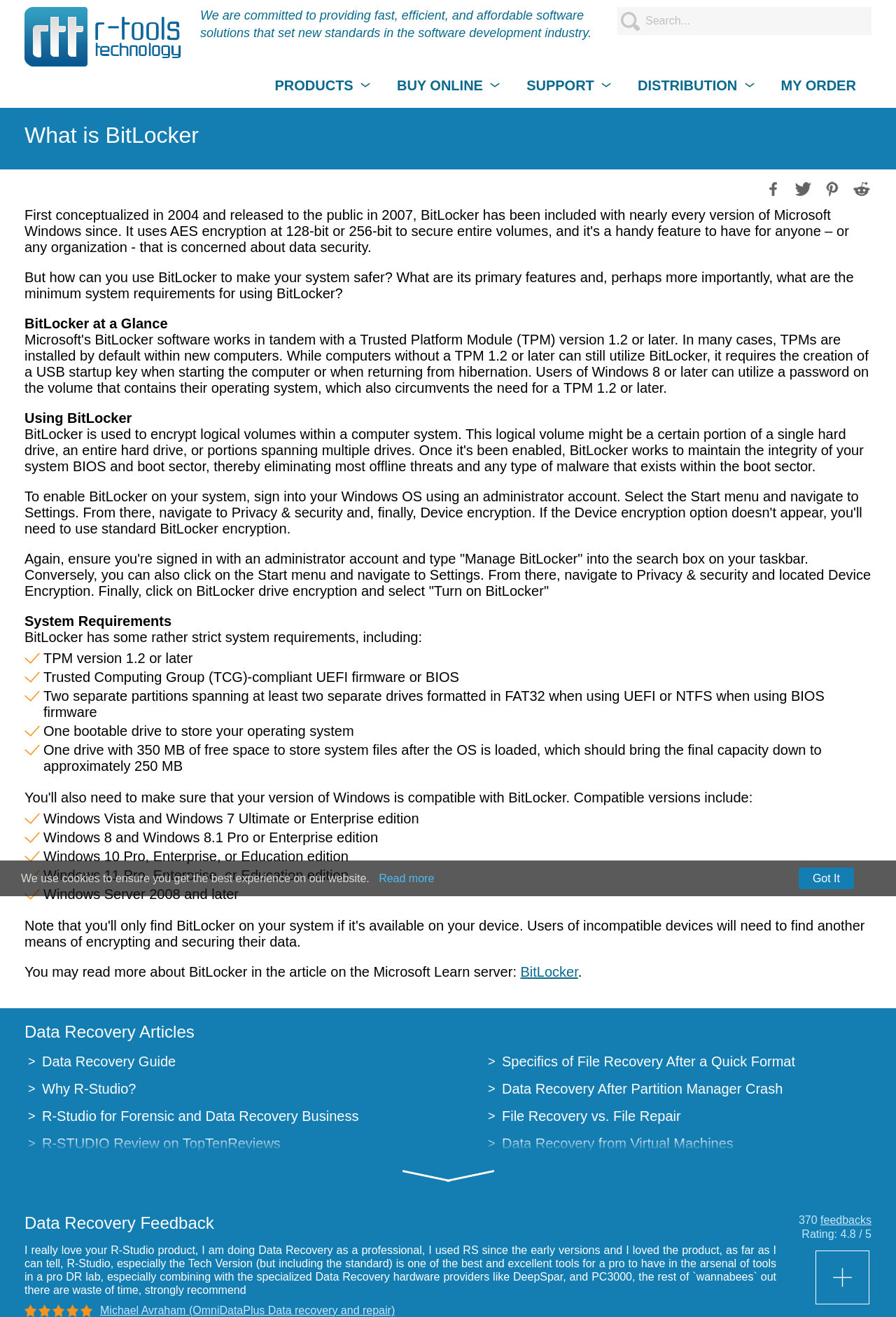Can you determine the bounding box coordinates of the area that needs to be clicked to fulfill the following instruction: "Click on the 'Data Recovery Guide' link"?

[0.047, 0.8, 0.196, 0.812]